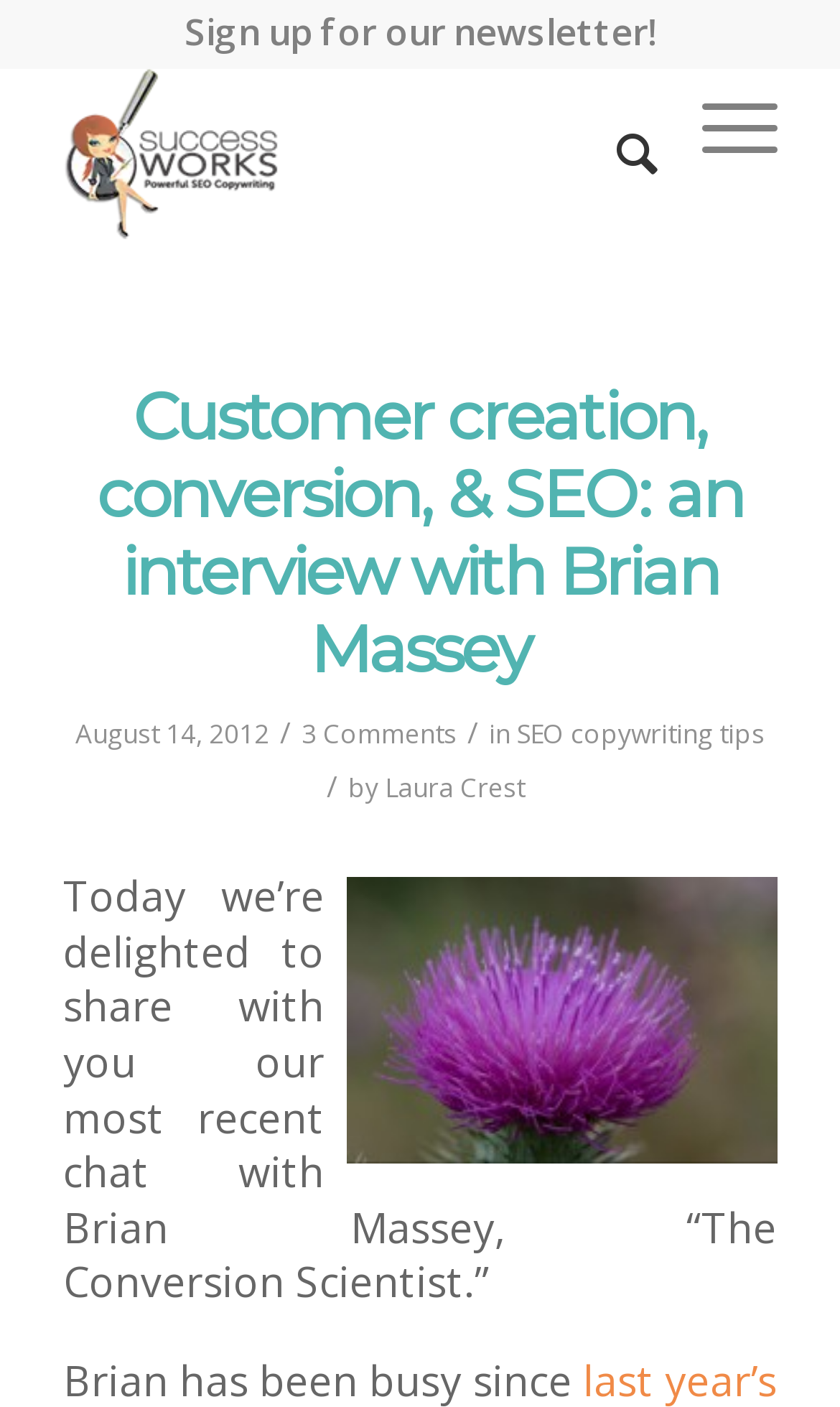Generate the text of the webpage's primary heading.

Customer creation, conversion, & SEO: an interview with Brian Massey